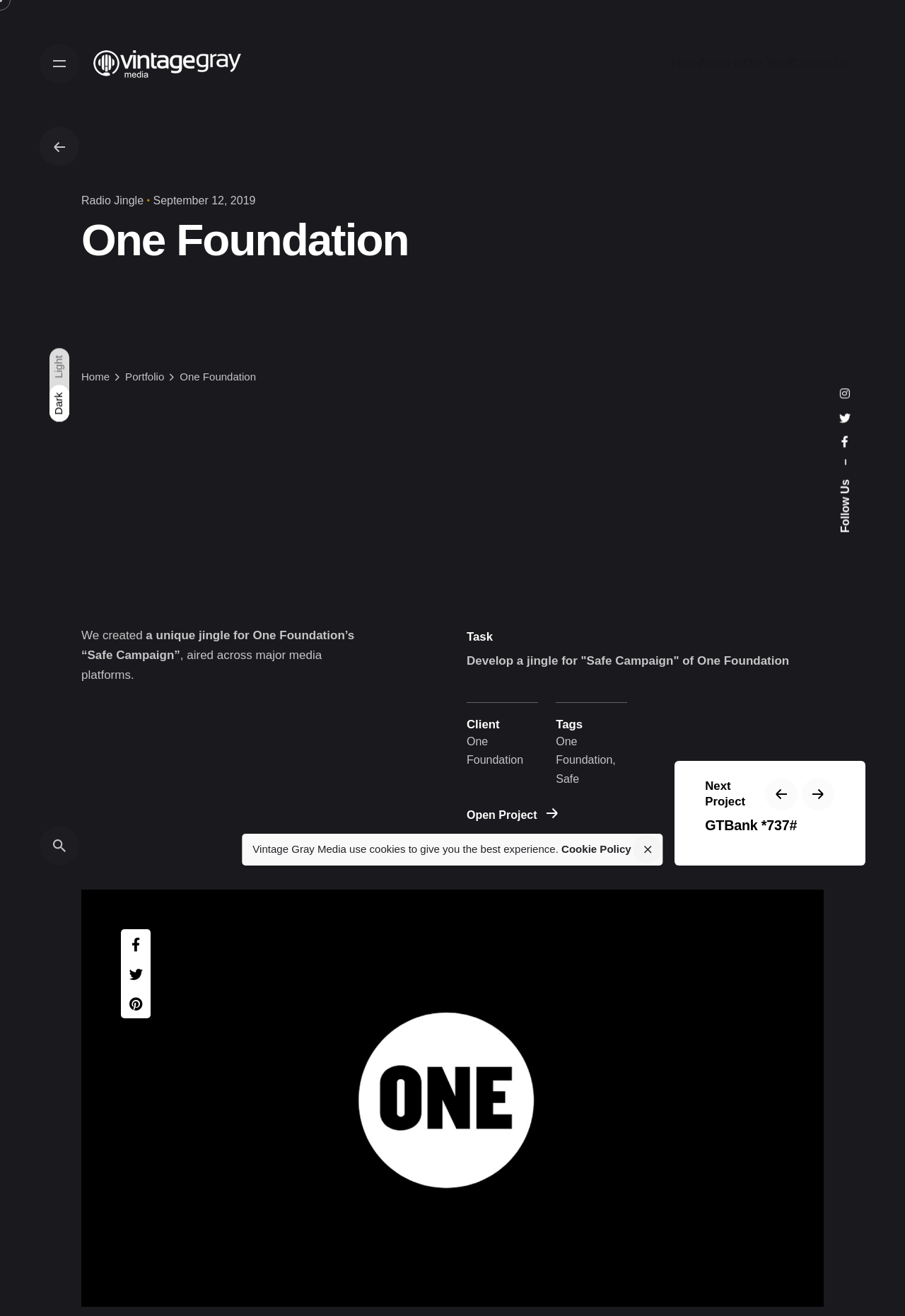How many social media links are there?
Please provide a single word or phrase answer based on the image.

3